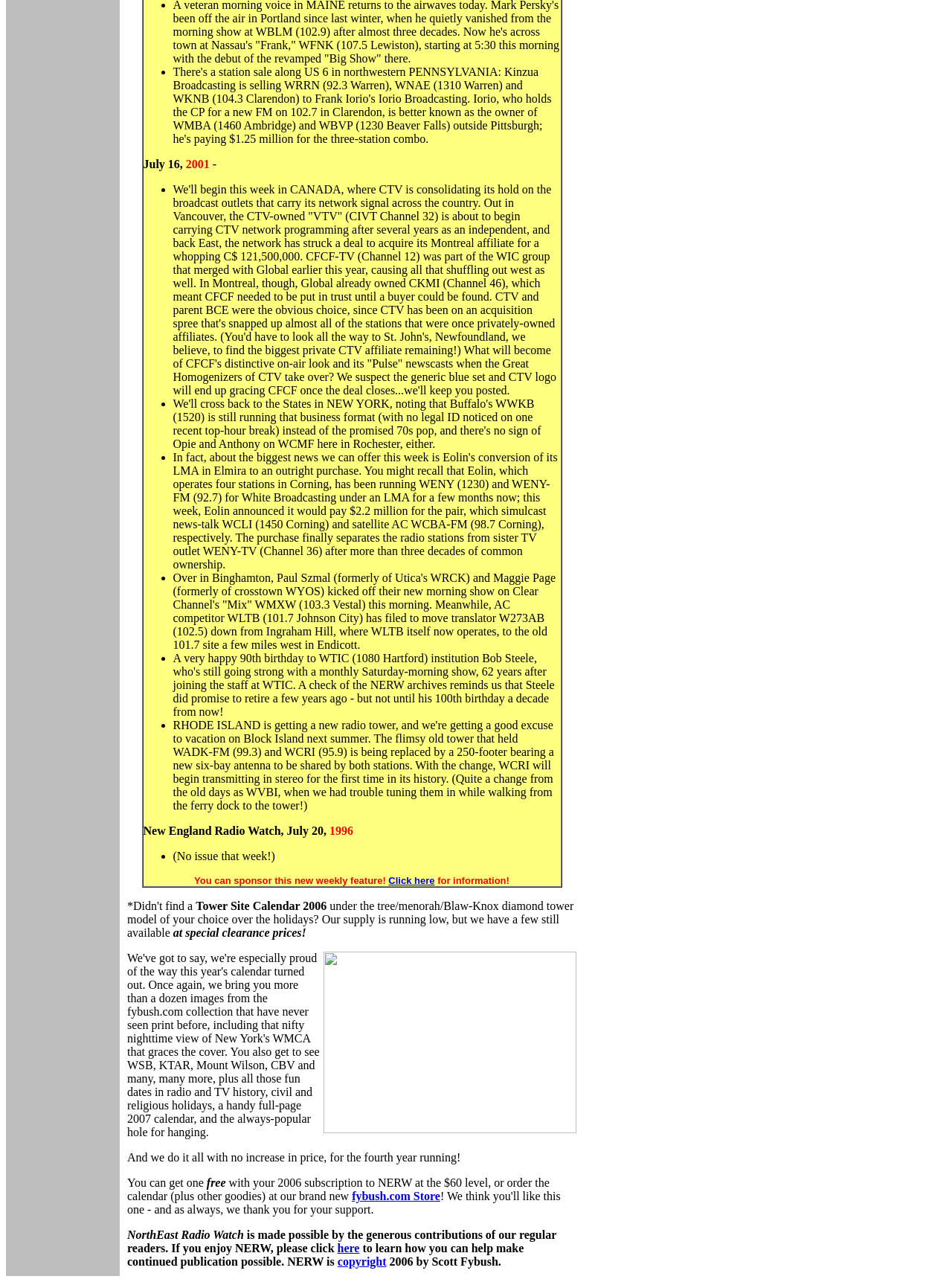Provide the bounding box coordinates of the UI element this sentence describes: "Click here".

[0.408, 0.682, 0.457, 0.691]